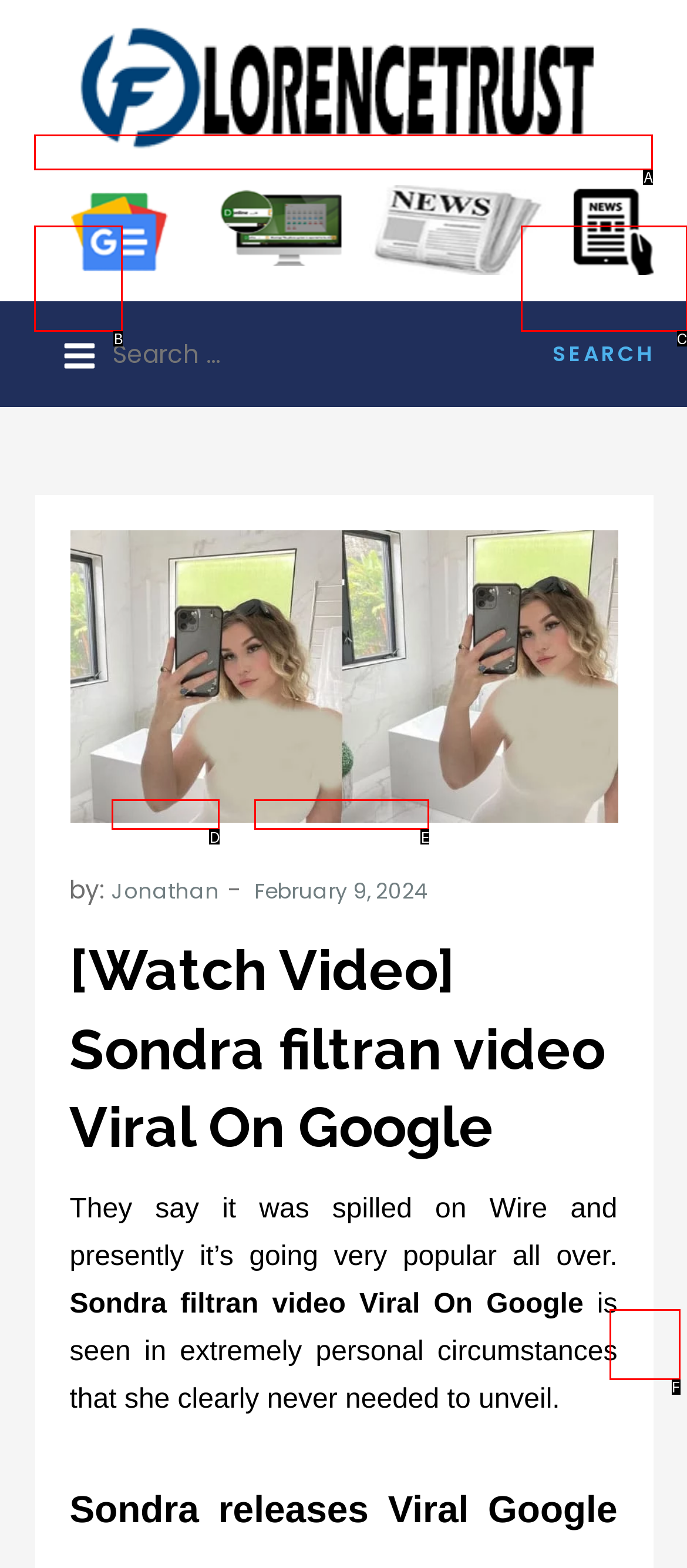Using the description: parent_node: Search for: value="Search"
Identify the letter of the corresponding UI element from the choices available.

C